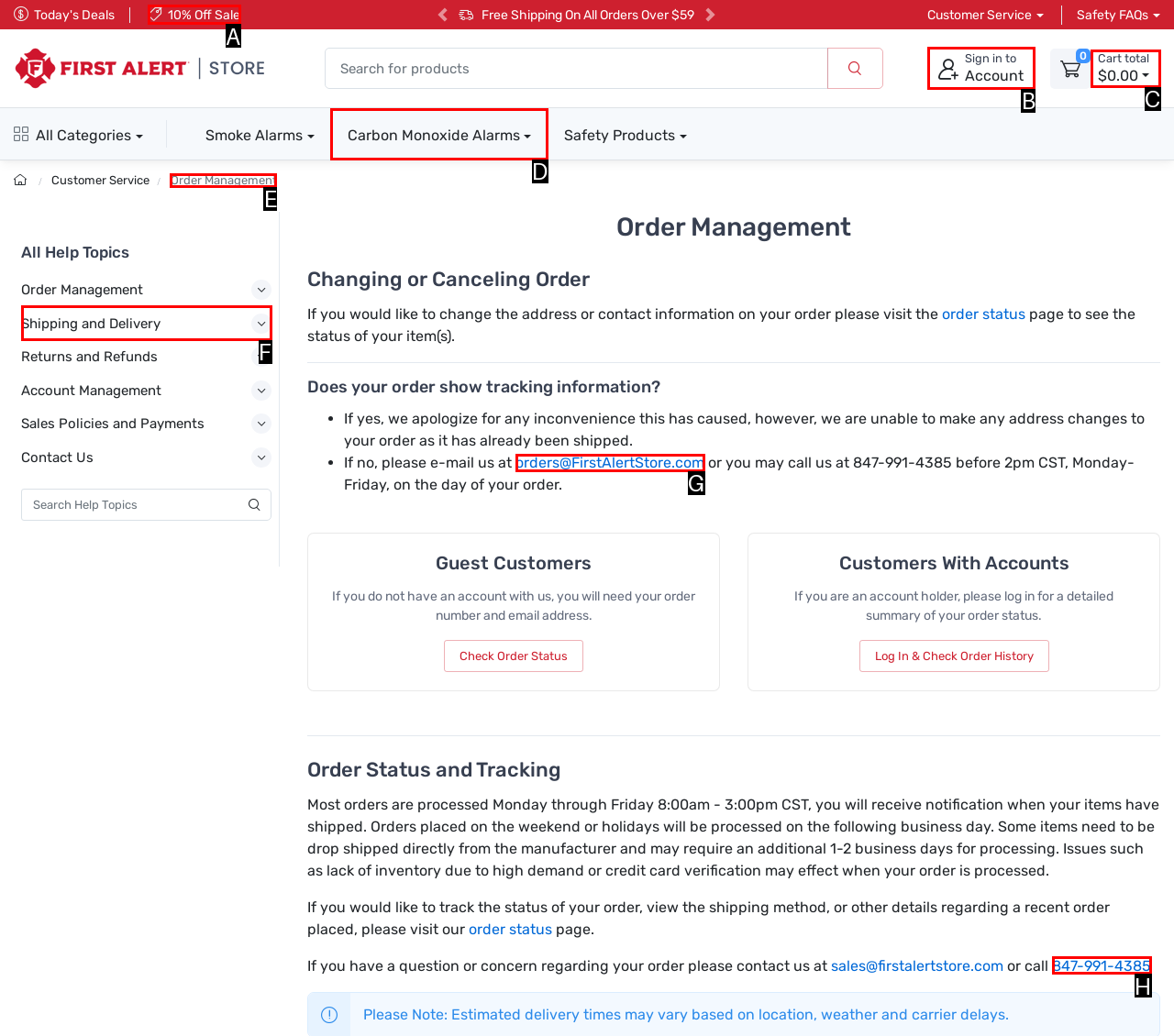Identify the correct HTML element to click to accomplish this task: Sign in to account
Respond with the letter corresponding to the correct choice.

B